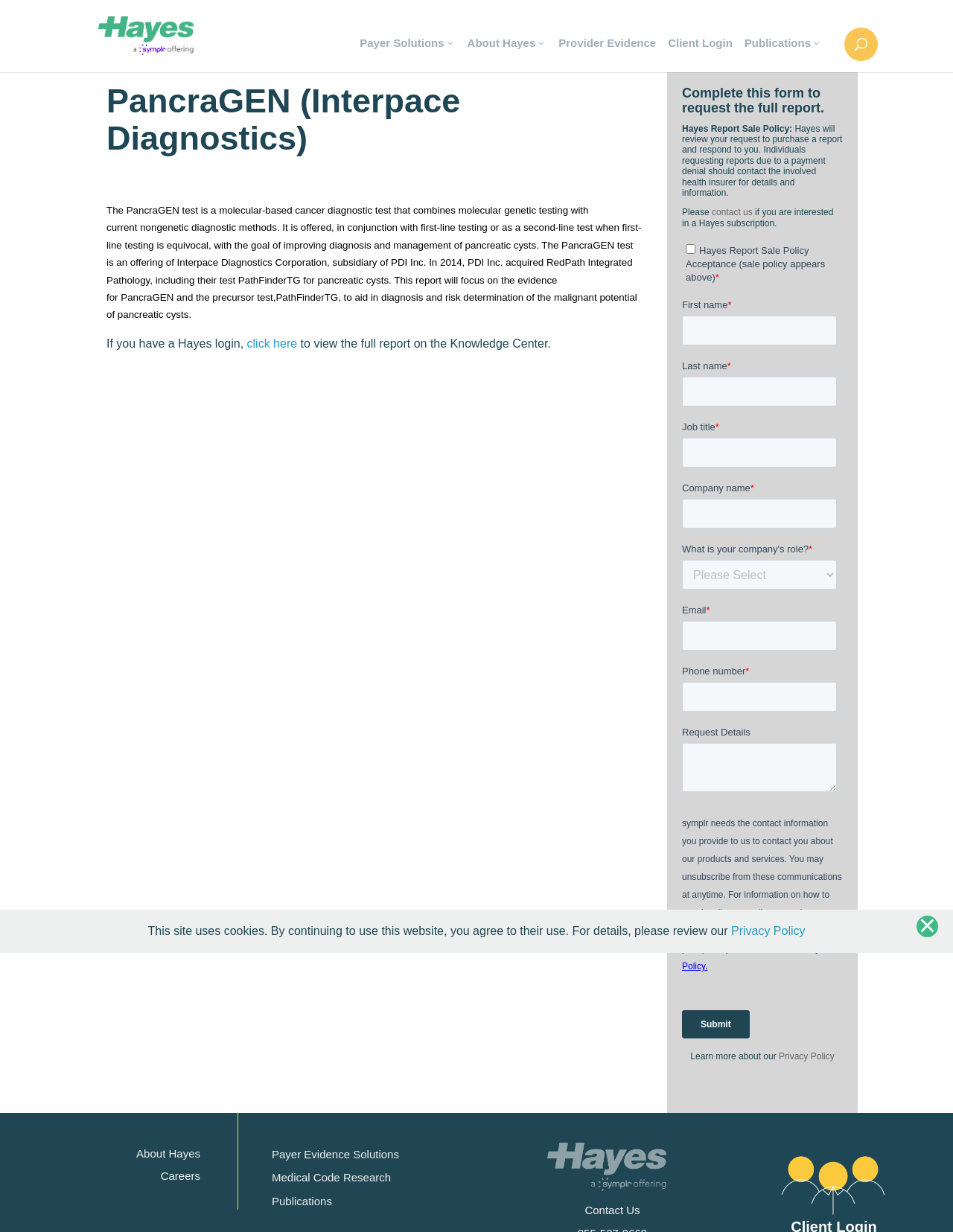Identify the bounding box for the described UI element. Provide the coordinates in (top-left x, top-left y, bottom-right x, bottom-right y) format with values ranging from 0 to 1: Client Login

[0.695, 0.025, 0.775, 0.058]